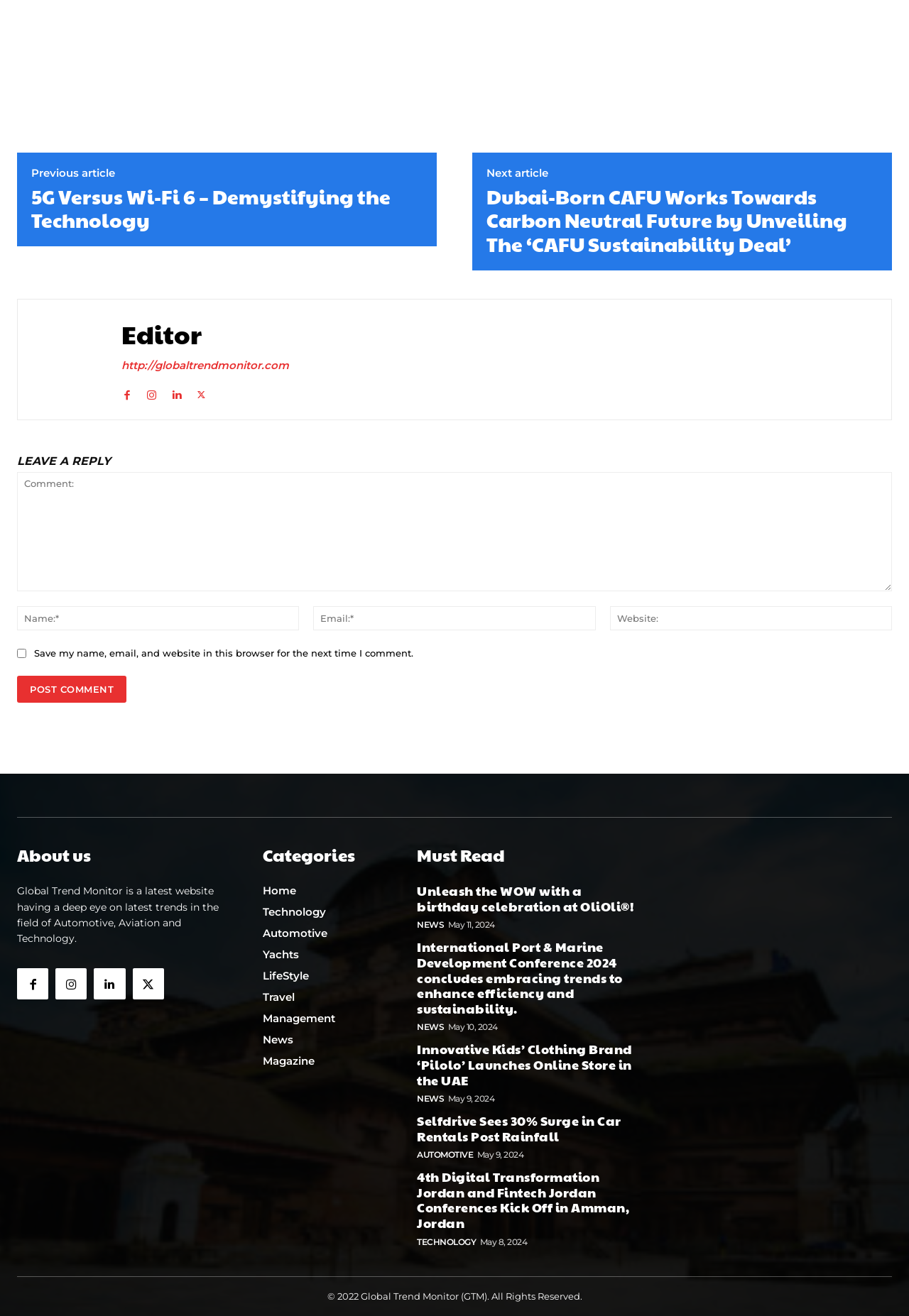How many categories are there?
From the screenshot, provide a brief answer in one word or phrase.

9